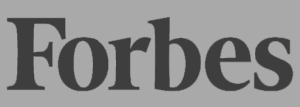Give a one-word or one-phrase response to the question: 
What is Tracy Hazzard's field of expertise?

3D printing